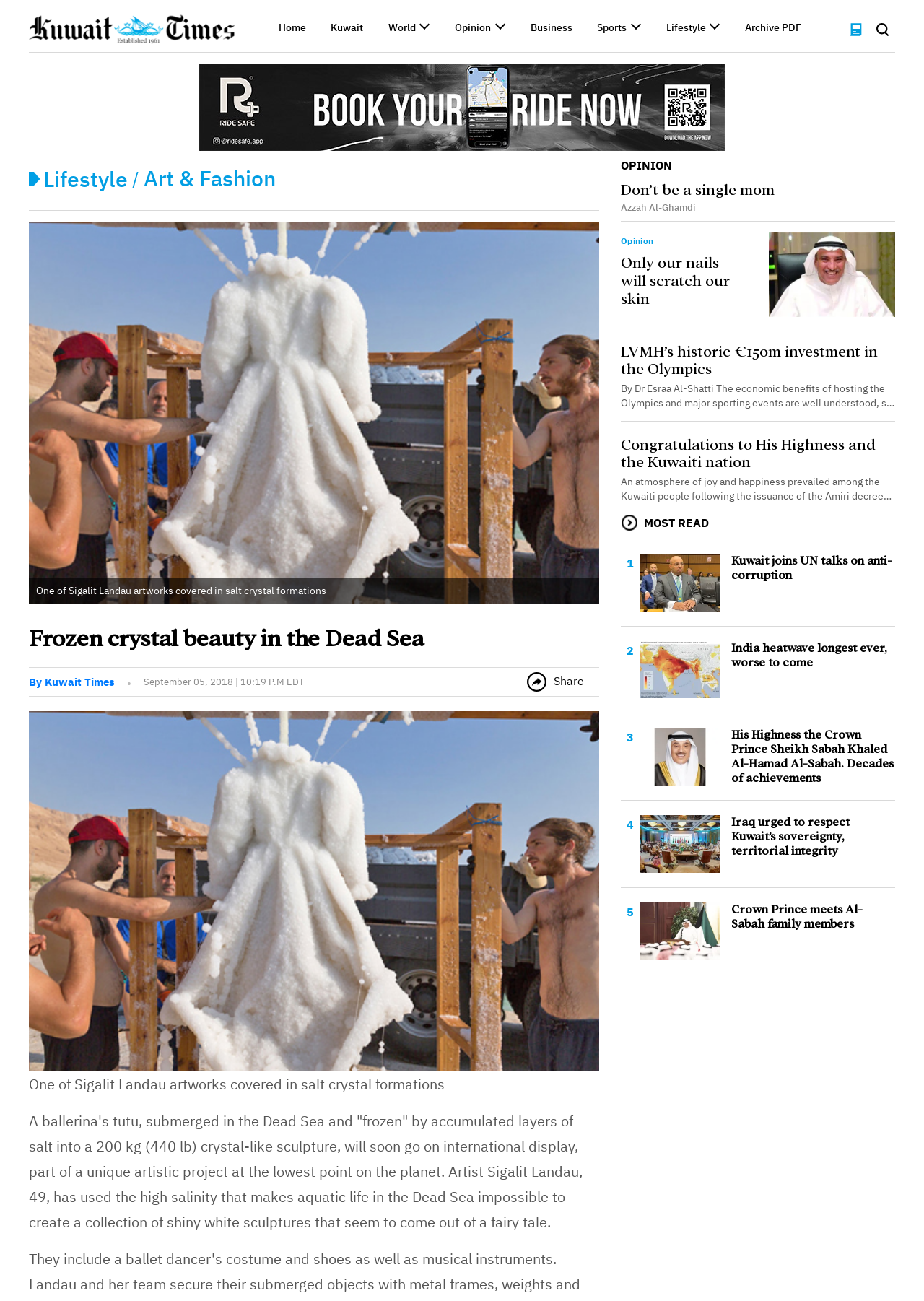Please specify the bounding box coordinates of the clickable region to carry out the following instruction: "Click on the 'Archive PDF' link". The coordinates should be four float numbers between 0 and 1, in the format [left, top, right, bottom].

[0.806, 0.018, 0.867, 0.028]